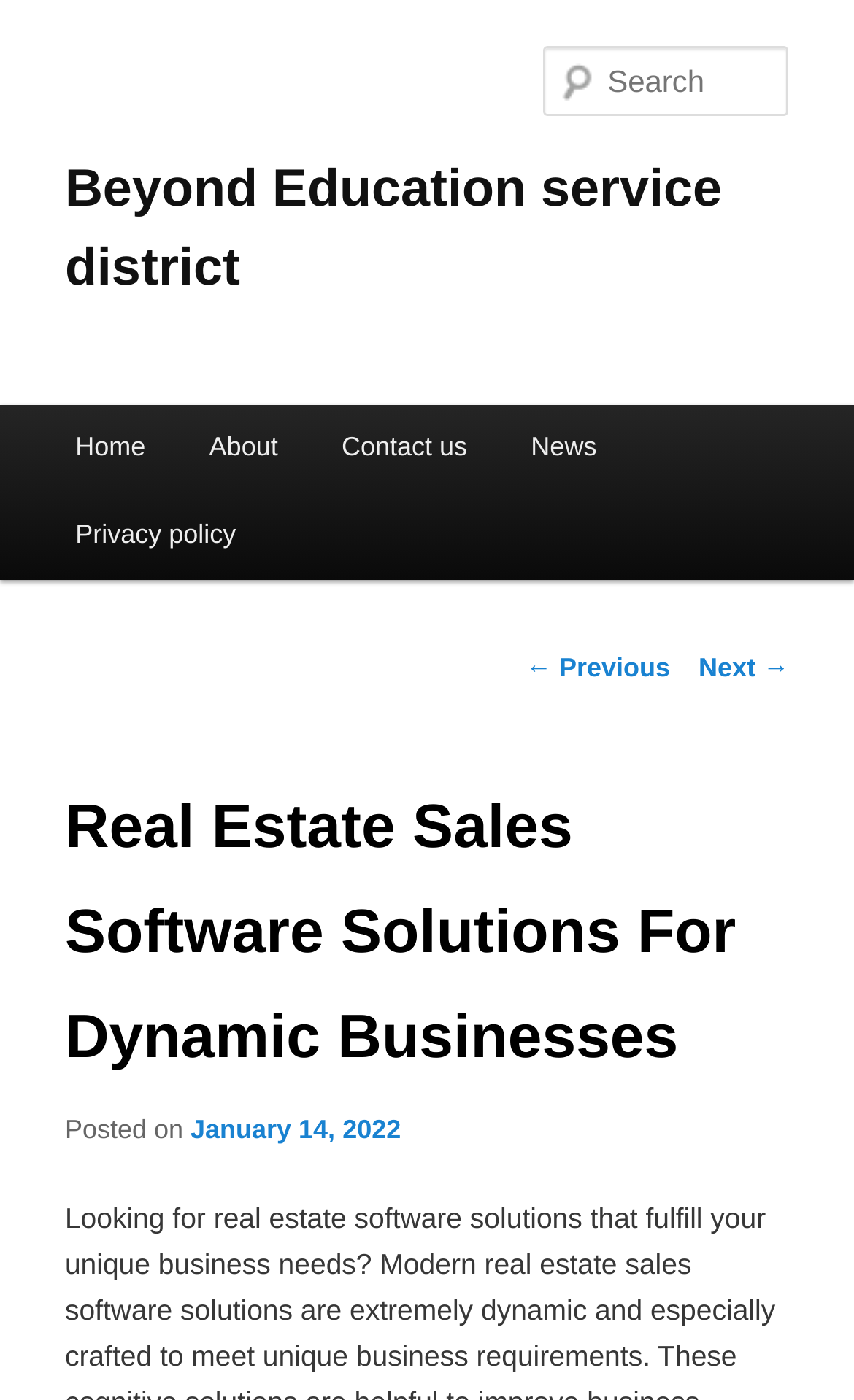How many main menu items are there?
Give a comprehensive and detailed explanation for the question.

The main menu items can be found in the links under the 'Main menu' heading. There are four links: 'Home', 'About', 'Contact us', and 'News'.